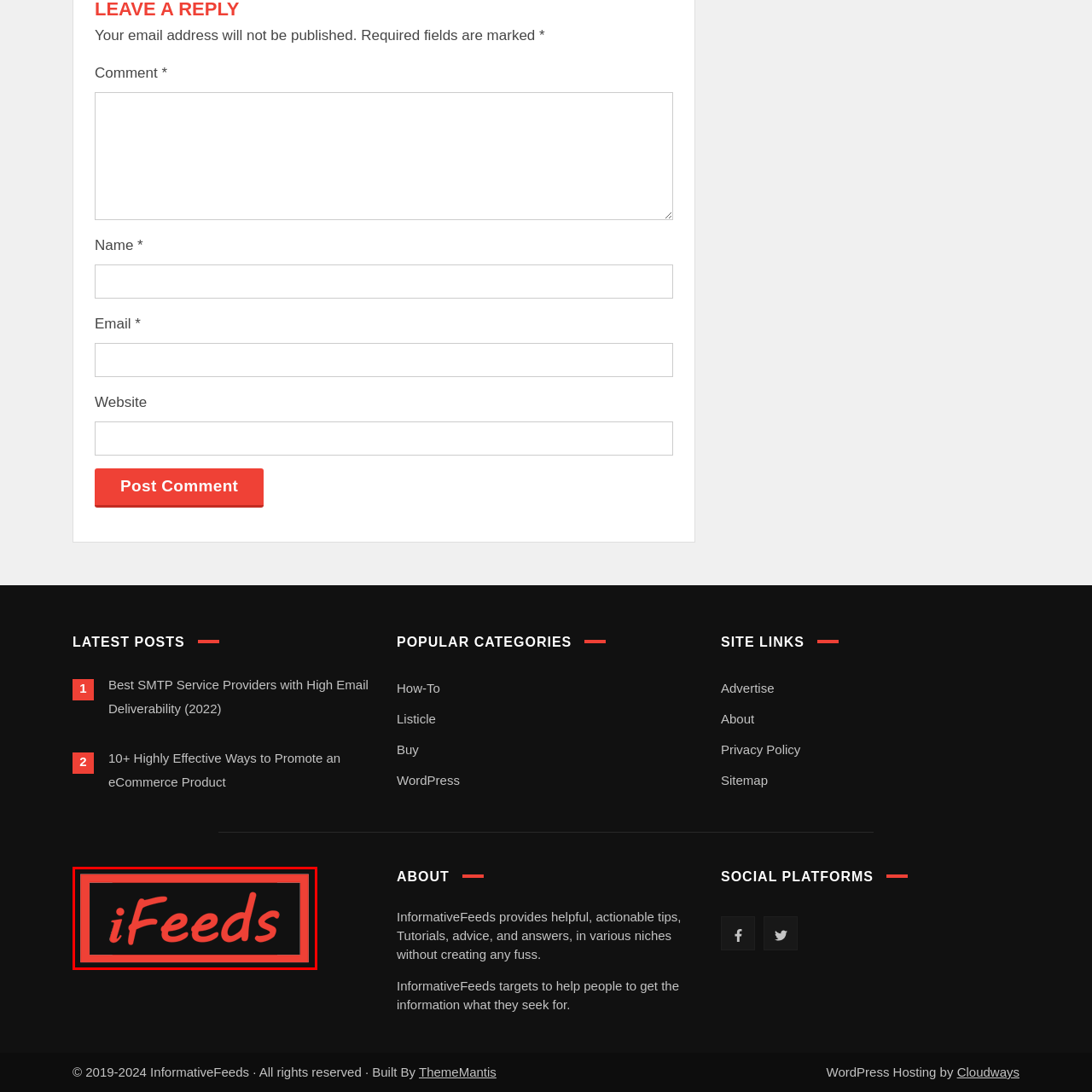What is the shape of the outline surrounding the logo?
Inspect the image inside the red bounding box and provide a detailed answer drawing from the visual content.

The logo of InformativeFeeds is framed by a bold red outline, which adds to its overall design and makes it more recognizable.